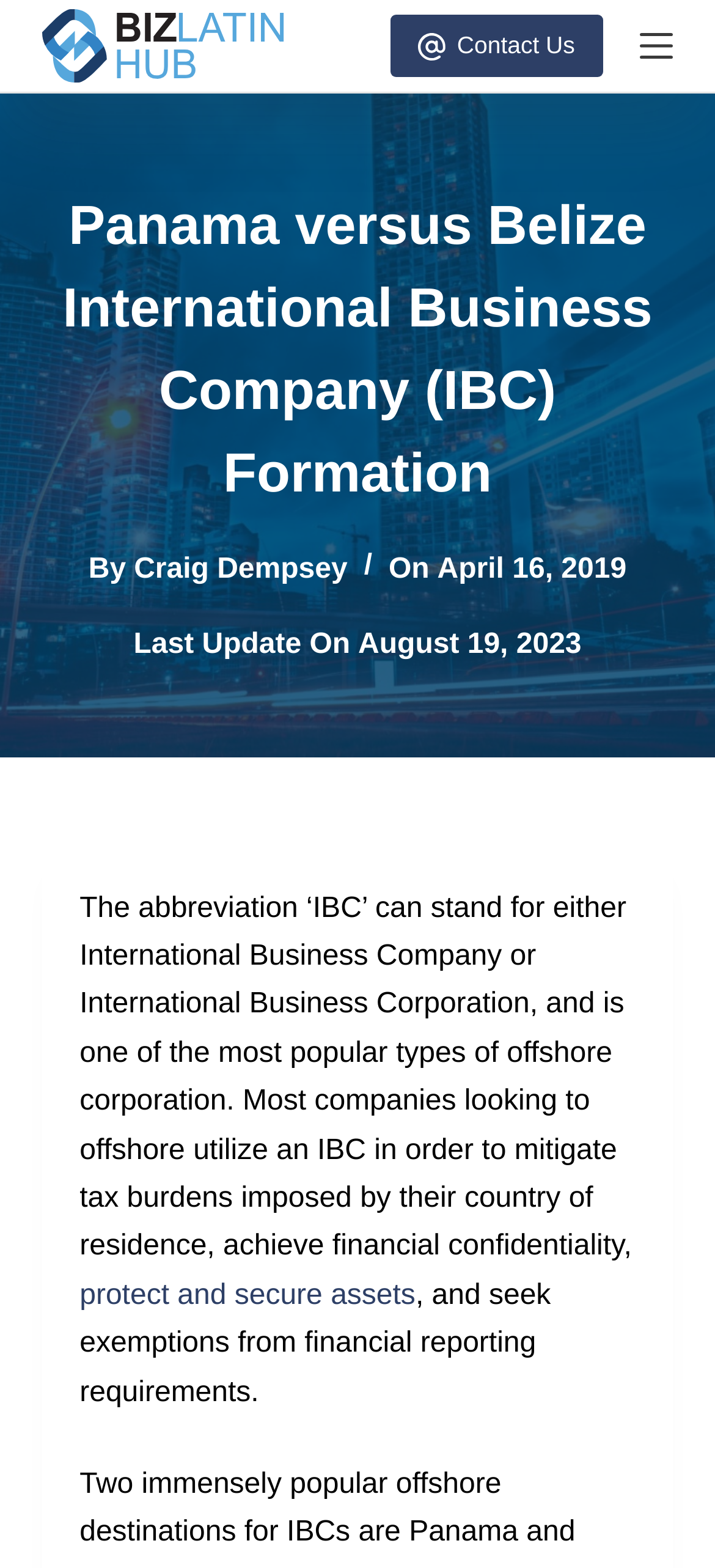What is the topic of the article?
Answer the question with a single word or phrase by looking at the picture.

IBC formation in Panama and Belize